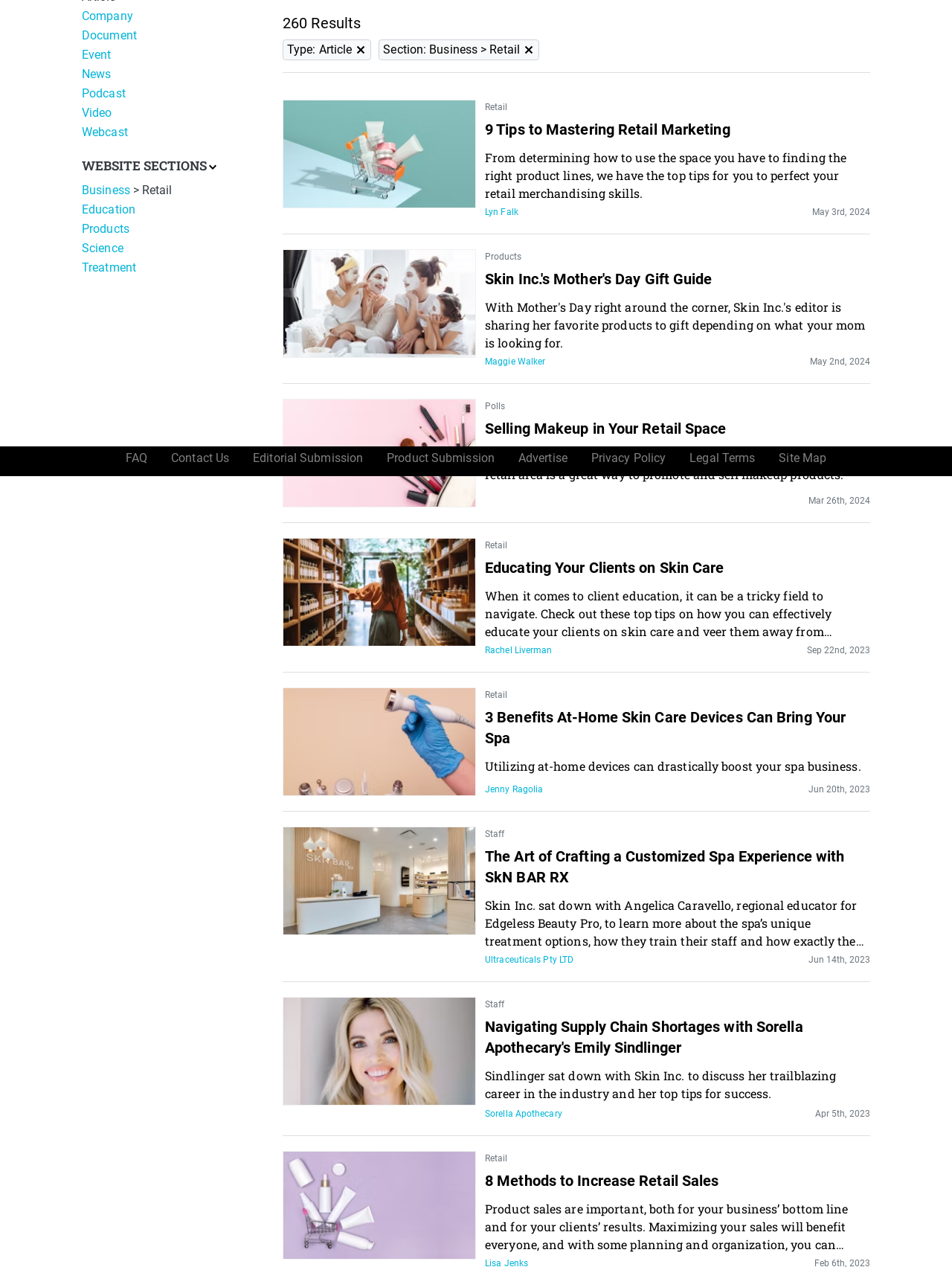Identify the bounding box of the UI component described as: "Business".

[0.086, 0.144, 0.137, 0.156]